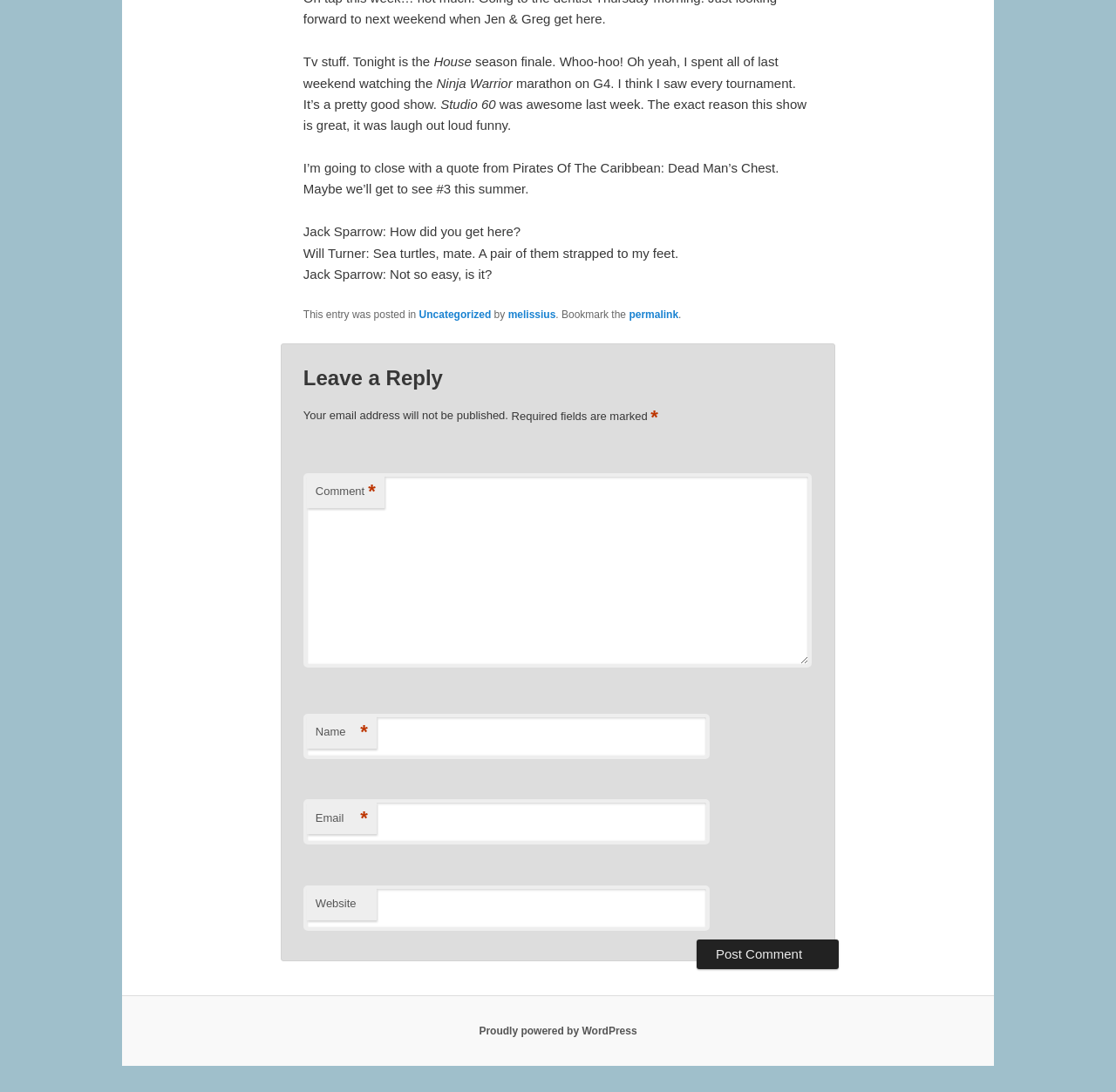Determine the bounding box coordinates of the section I need to click to execute the following instruction: "Click the 'Post Comment' button". Provide the coordinates as four float numbers between 0 and 1, i.e., [left, top, right, bottom].

[0.624, 0.86, 0.752, 0.888]